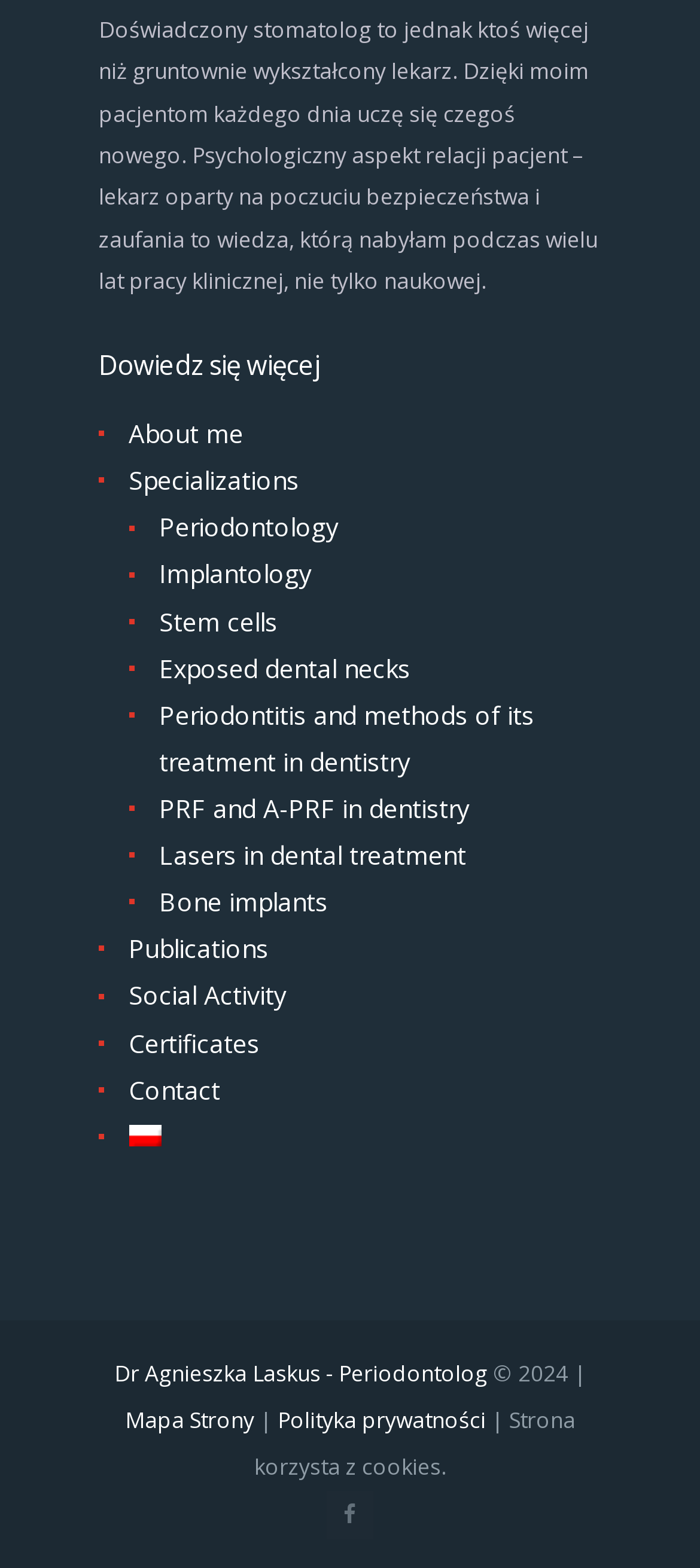Given the element description: "Lasers in dental treatment", predict the bounding box coordinates of the UI element it refers to, using four float numbers between 0 and 1, i.e., [left, top, right, bottom].

[0.227, 0.534, 0.666, 0.556]